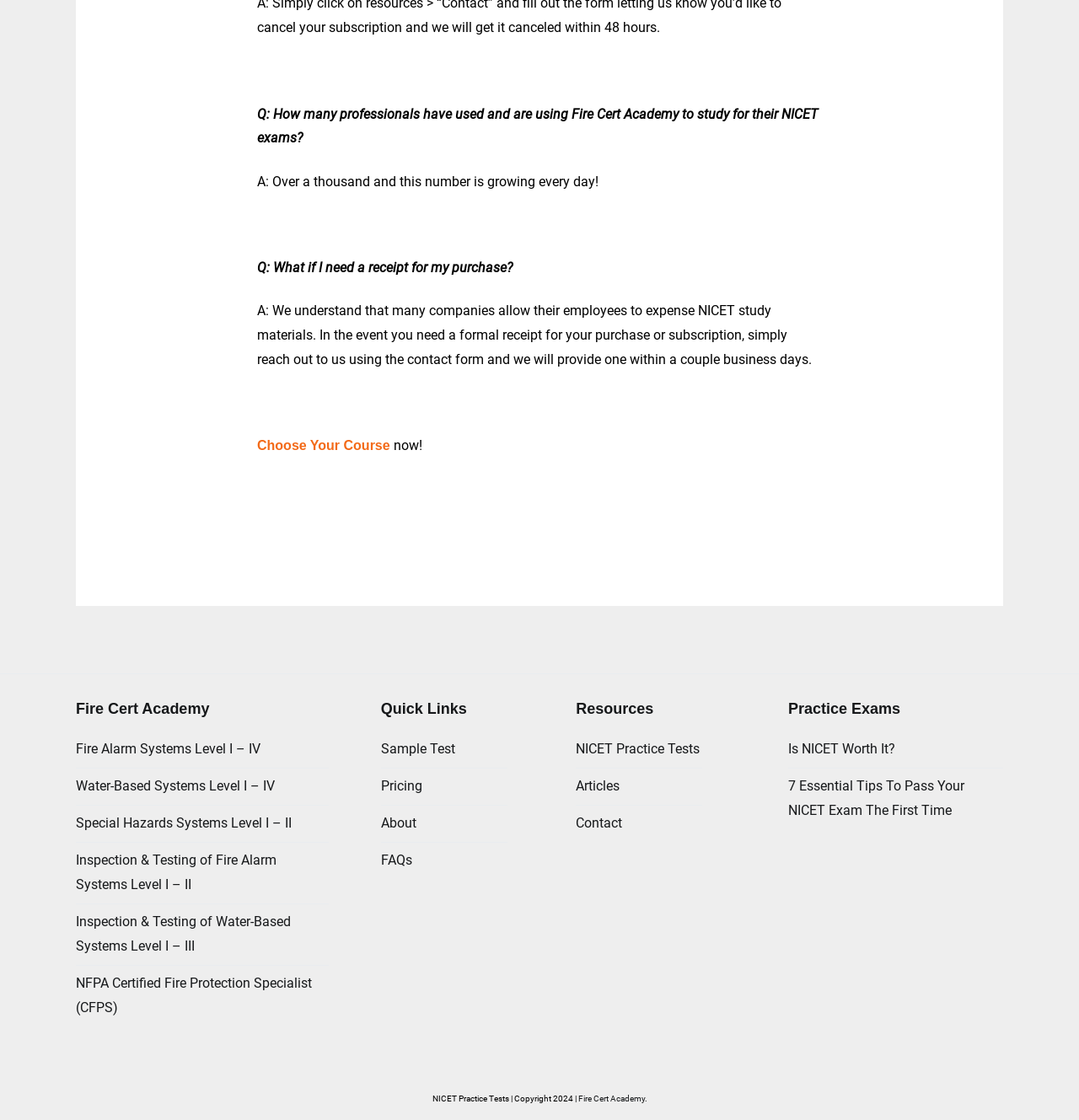How many professionals have used Fire Cert Academy?
Identify the answer in the screenshot and reply with a single word or phrase.

Over a thousand